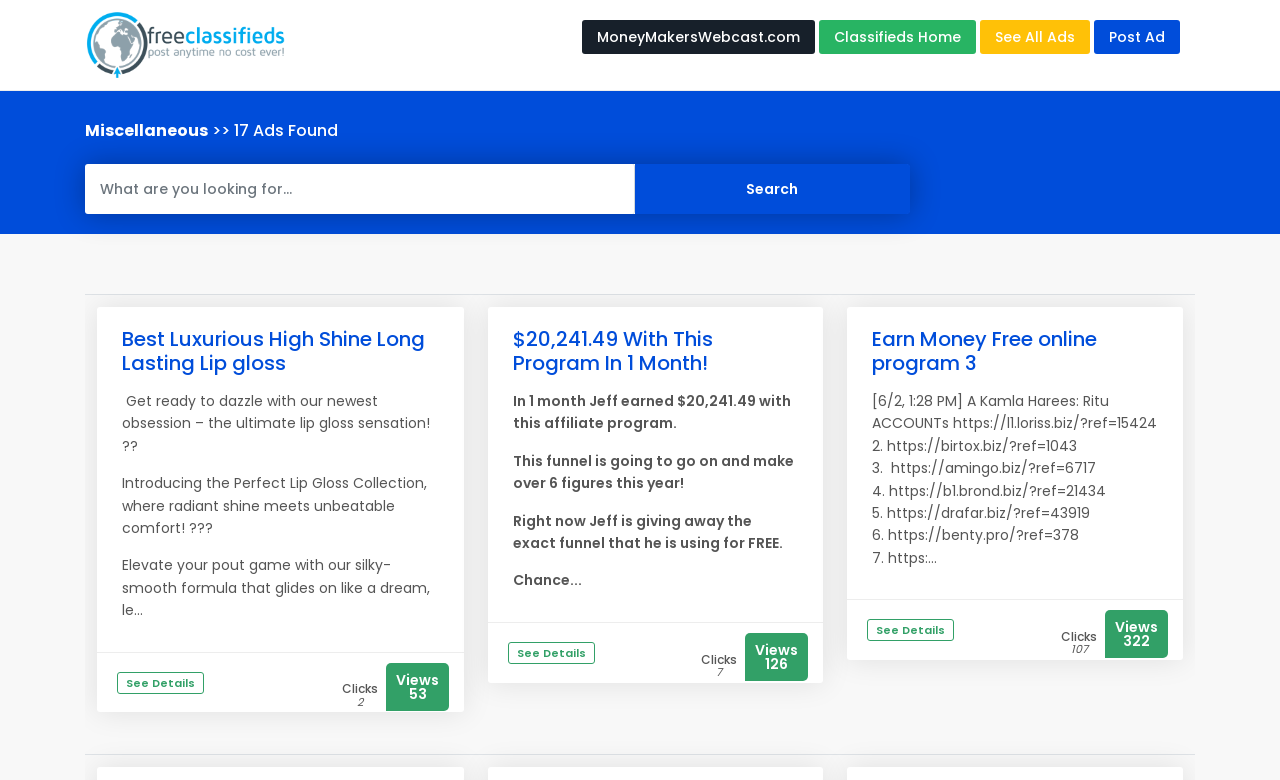Highlight the bounding box coordinates of the element you need to click to perform the following instruction: "Post a new ad."

[0.855, 0.026, 0.922, 0.069]